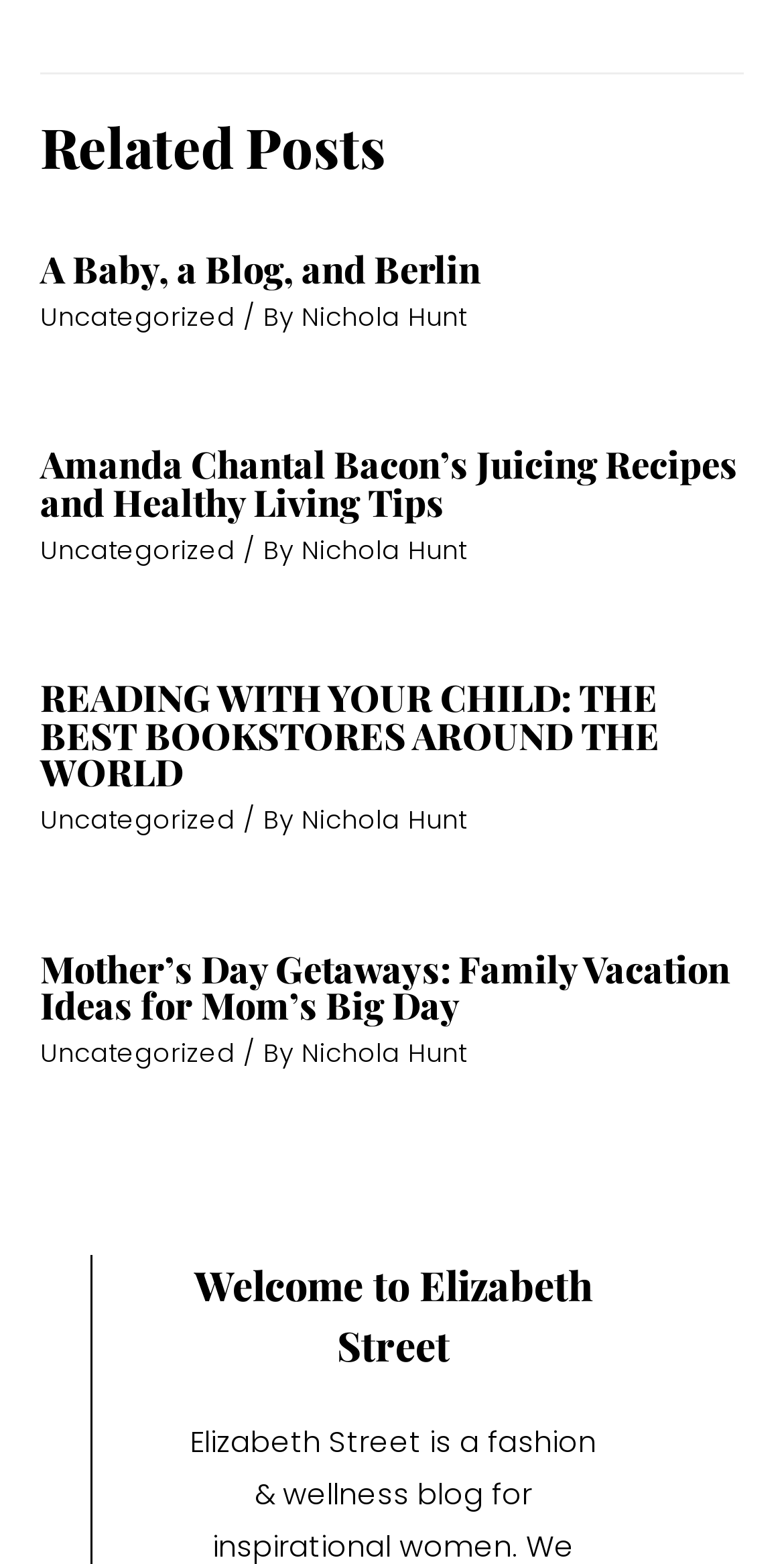Please answer the following question using a single word or phrase: 
What is the category of the second article?

Uncategorized